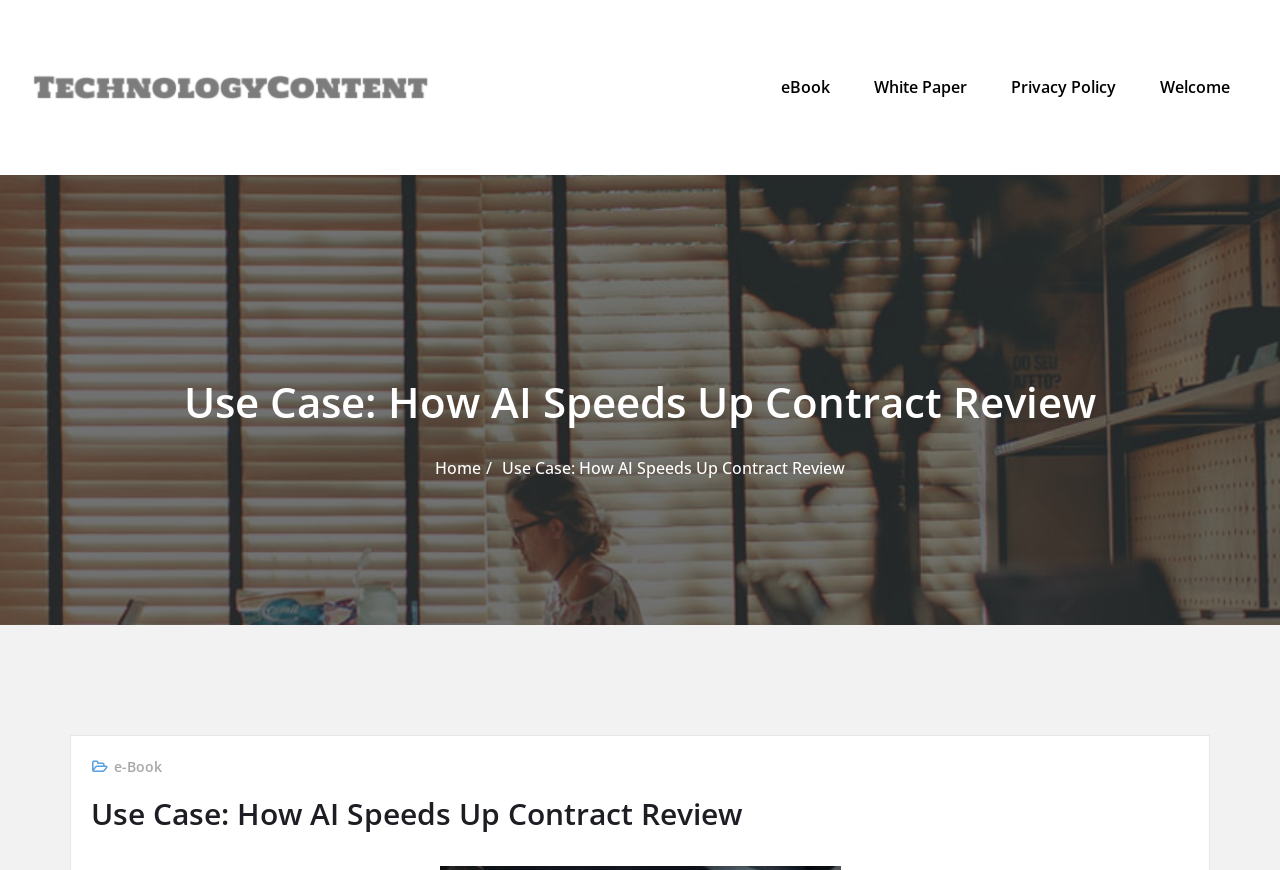Pinpoint the bounding box coordinates of the element you need to click to execute the following instruction: "Go to the Home page". The bounding box should be represented by four float numbers between 0 and 1, in the format [left, top, right, bottom].

[0.34, 0.526, 0.376, 0.551]